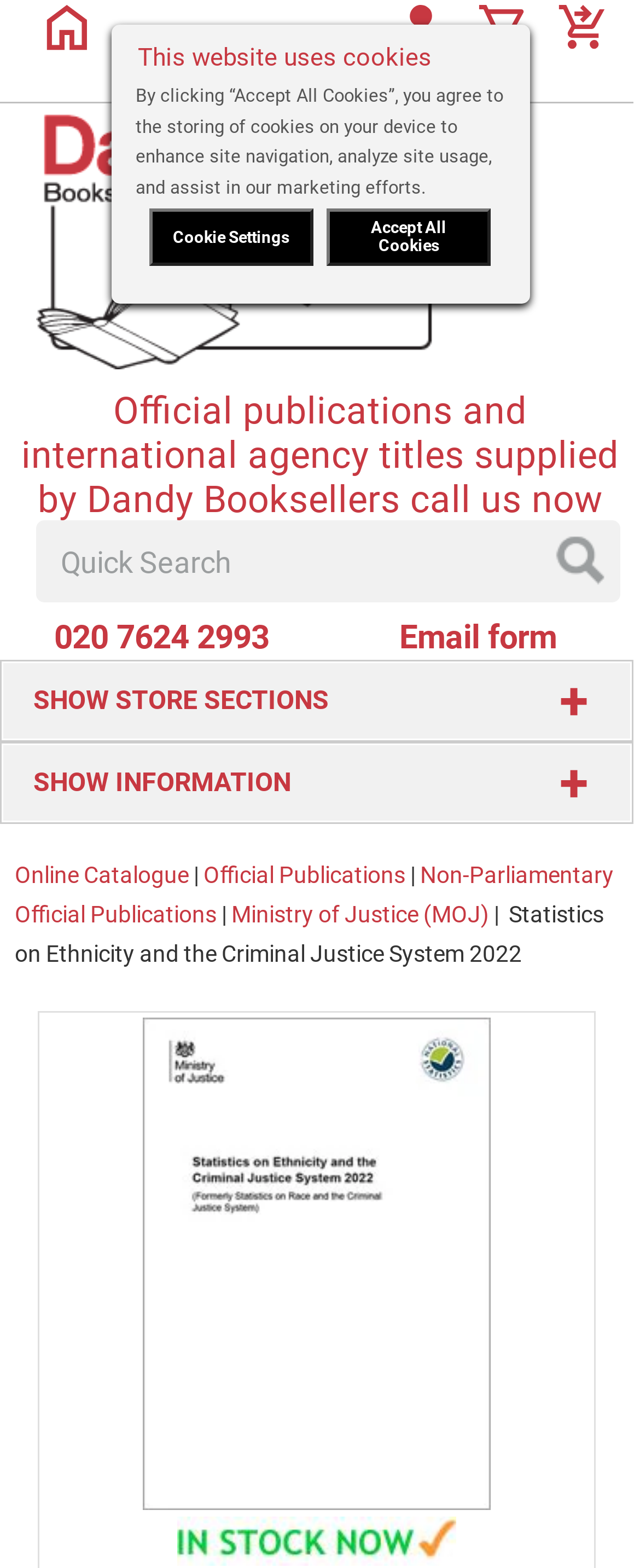Please find the bounding box coordinates of the element that needs to be clicked to perform the following instruction: "View Alyson Hannigan Net Worth article". The bounding box coordinates should be four float numbers between 0 and 1, represented as [left, top, right, bottom].

None